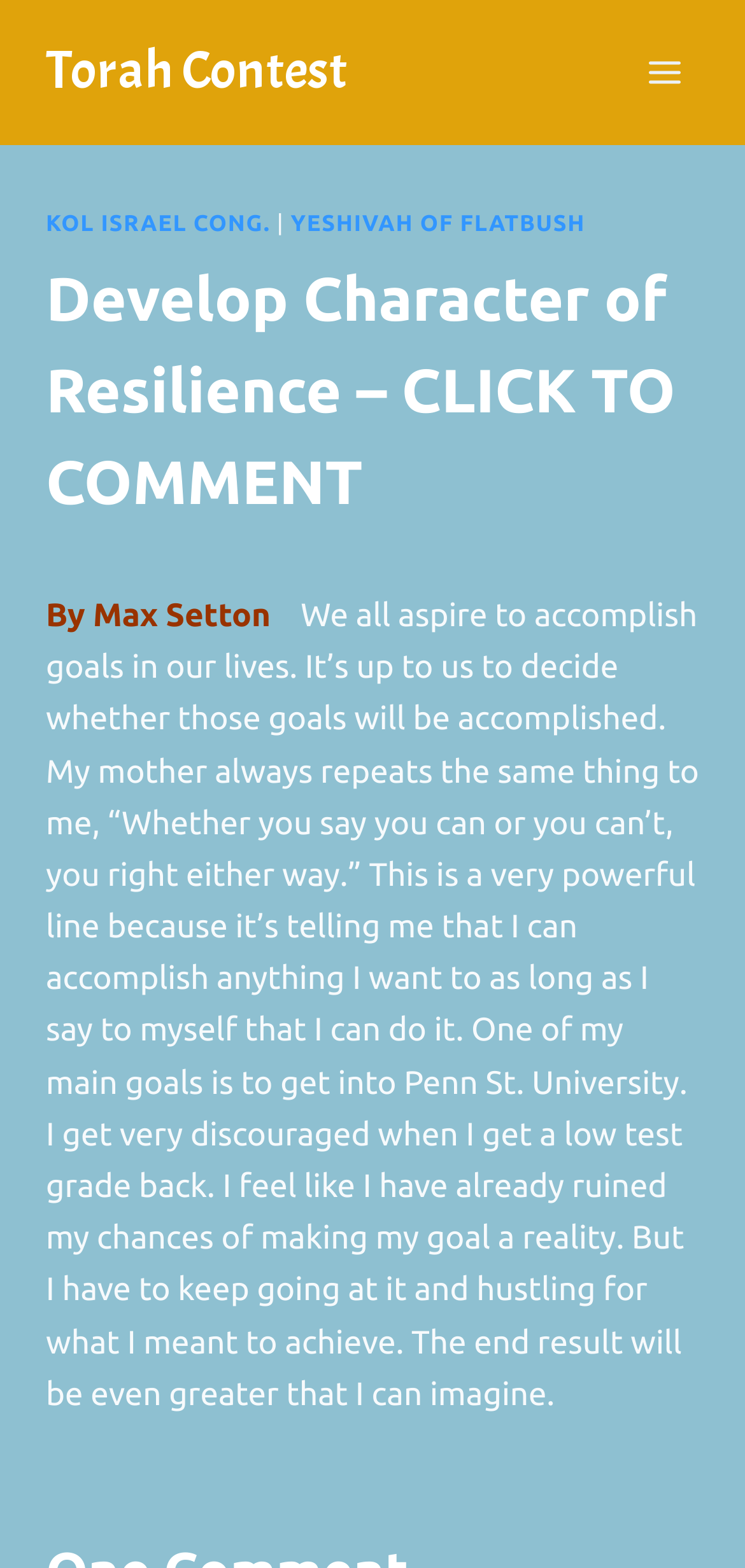Please identify the primary heading of the webpage and give its text content.

Develop Character of Resilience – CLICK TO COMMENT